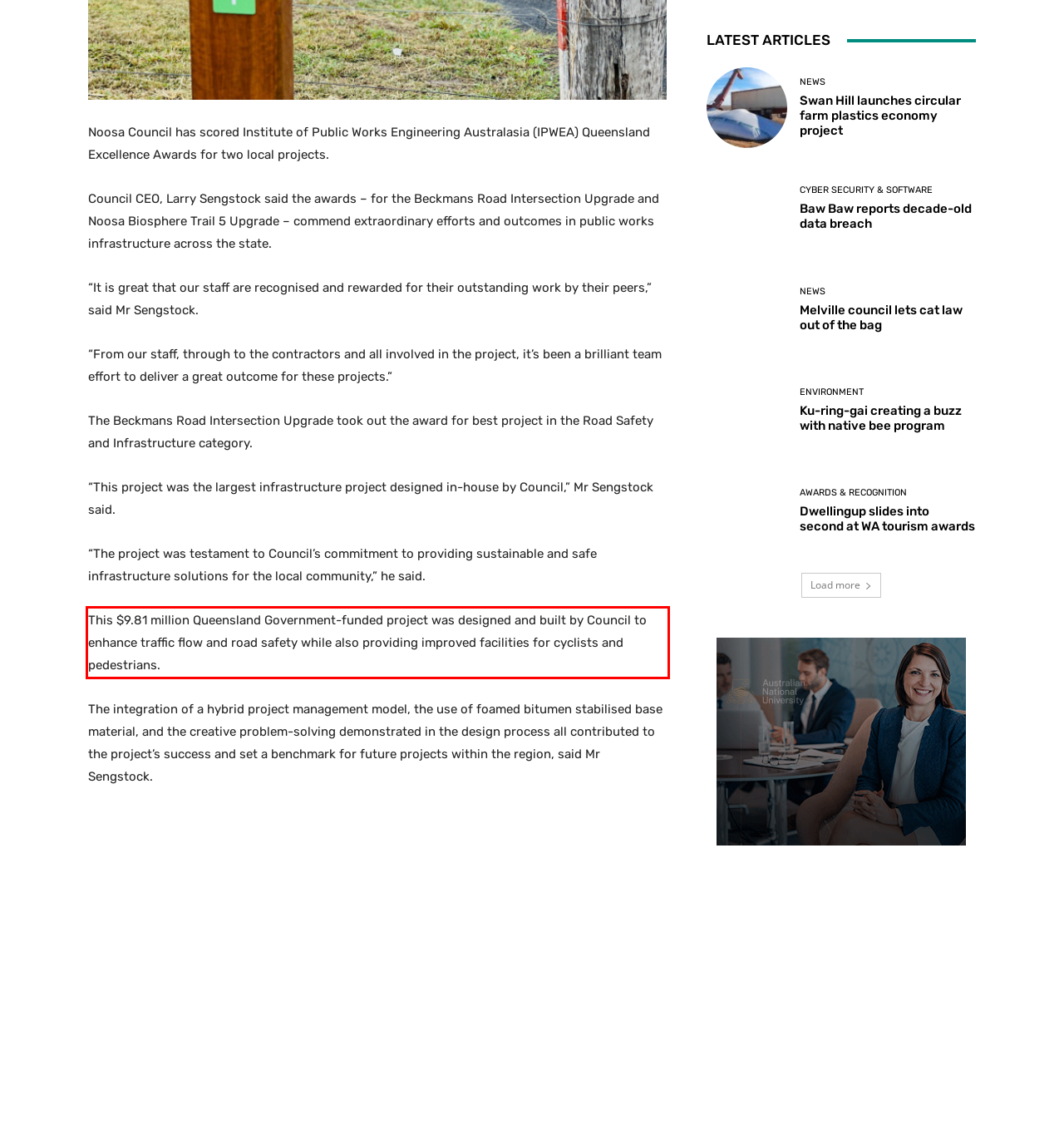Extract and provide the text found inside the red rectangle in the screenshot of the webpage.

This $9.81 million Queensland Government-funded project was designed and built by Council to enhance traffic flow and road safety while also providing improved facilities for cyclists and pedestrians.